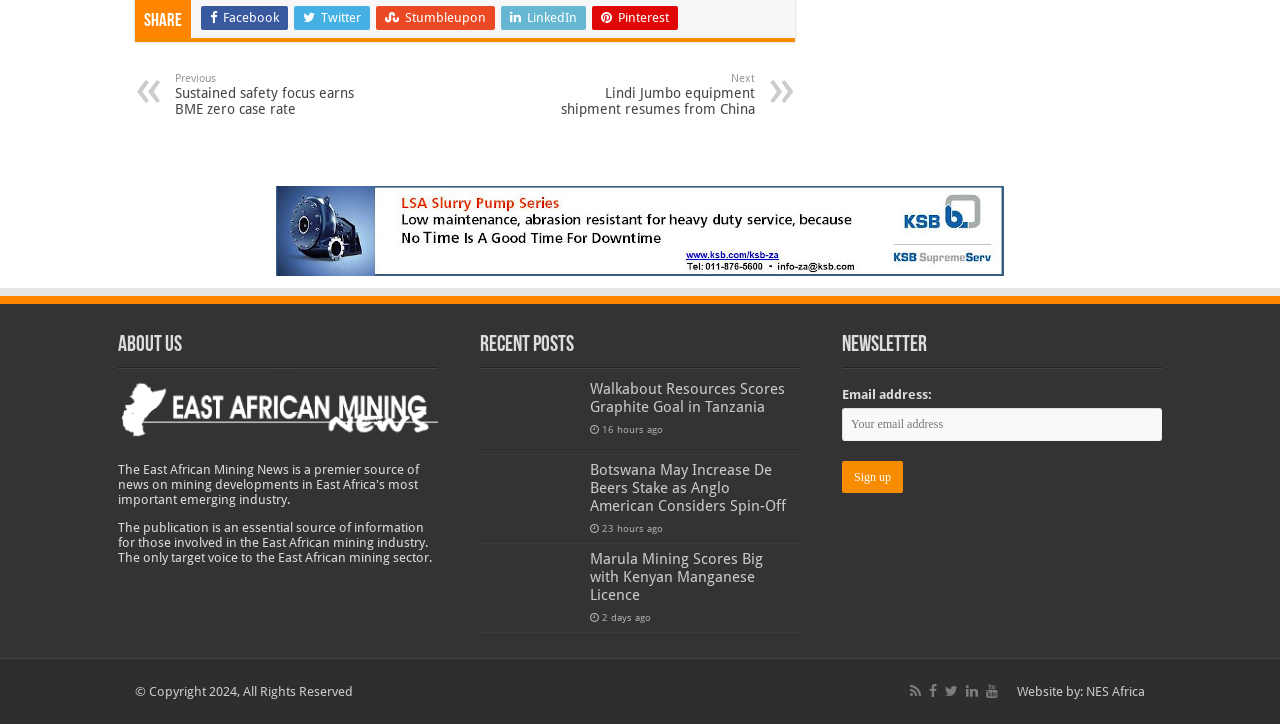Please identify the bounding box coordinates of the element's region that needs to be clicked to fulfill the following instruction: "Follow on Twitter". The bounding box coordinates should consist of four float numbers between 0 and 1, i.e., [left, top, right, bottom].

[0.23, 0.008, 0.289, 0.041]